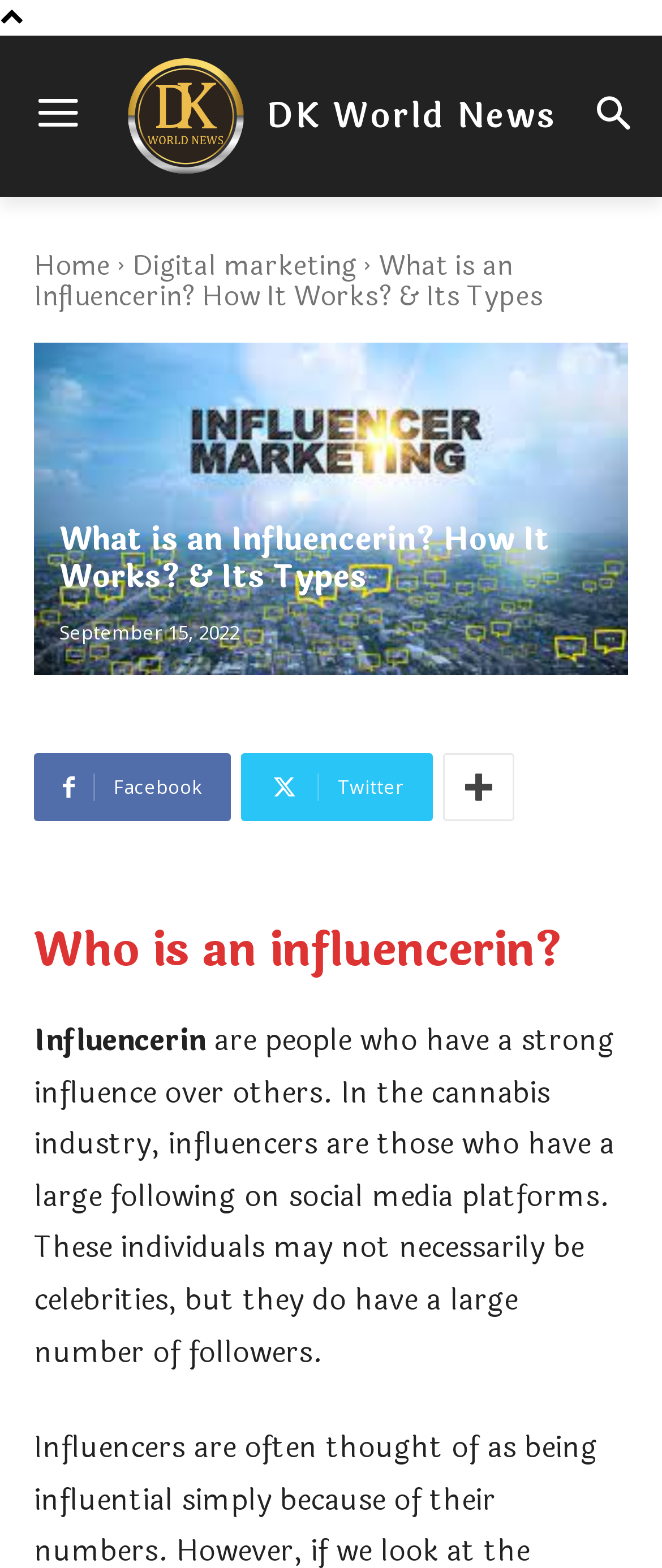What is the date of the webpage publication? Please answer the question using a single word or phrase based on the image.

September 15, 2022